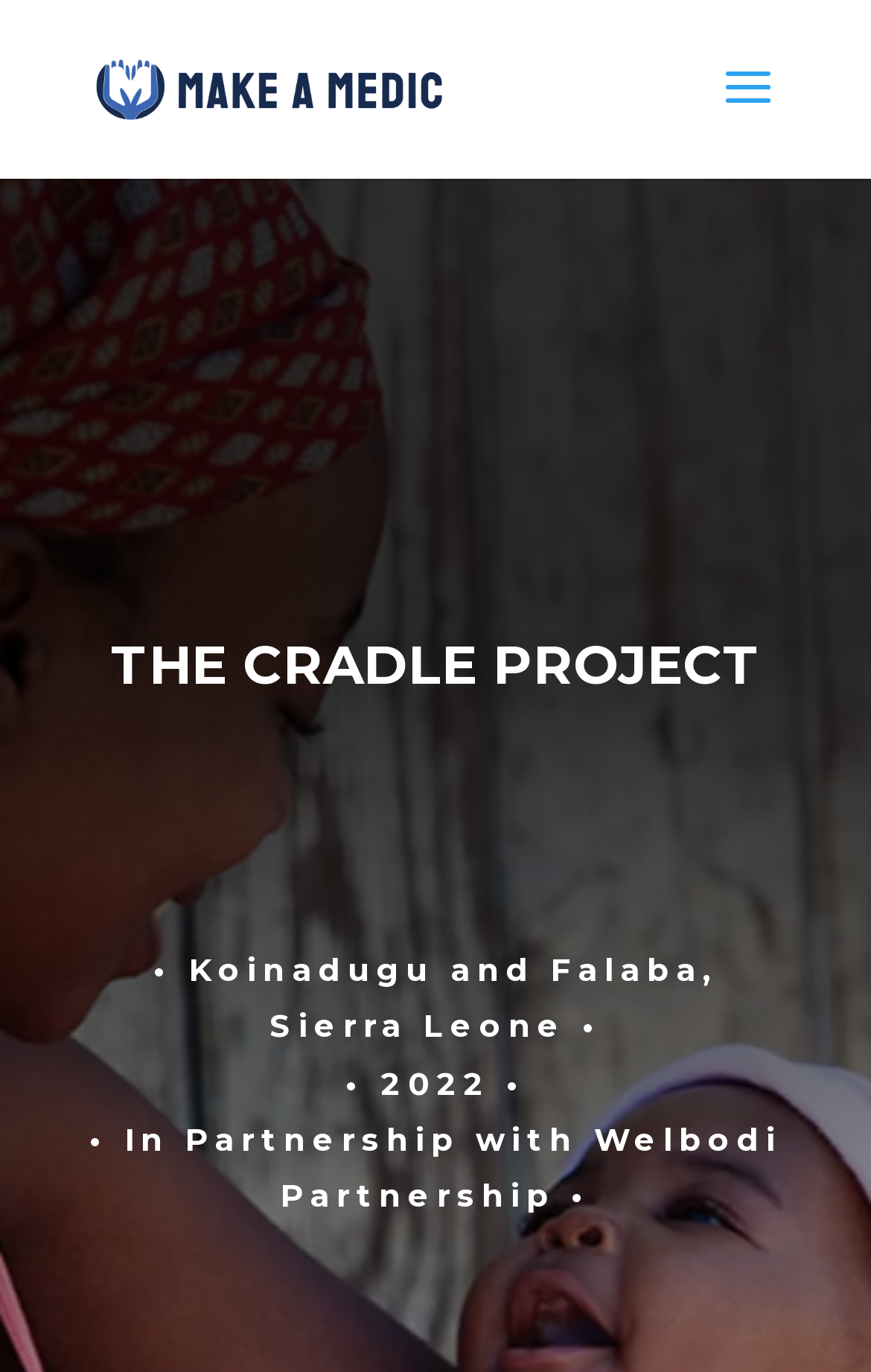Identify and provide the text content of the webpage's primary headline.

THE CRADLE PROJECT